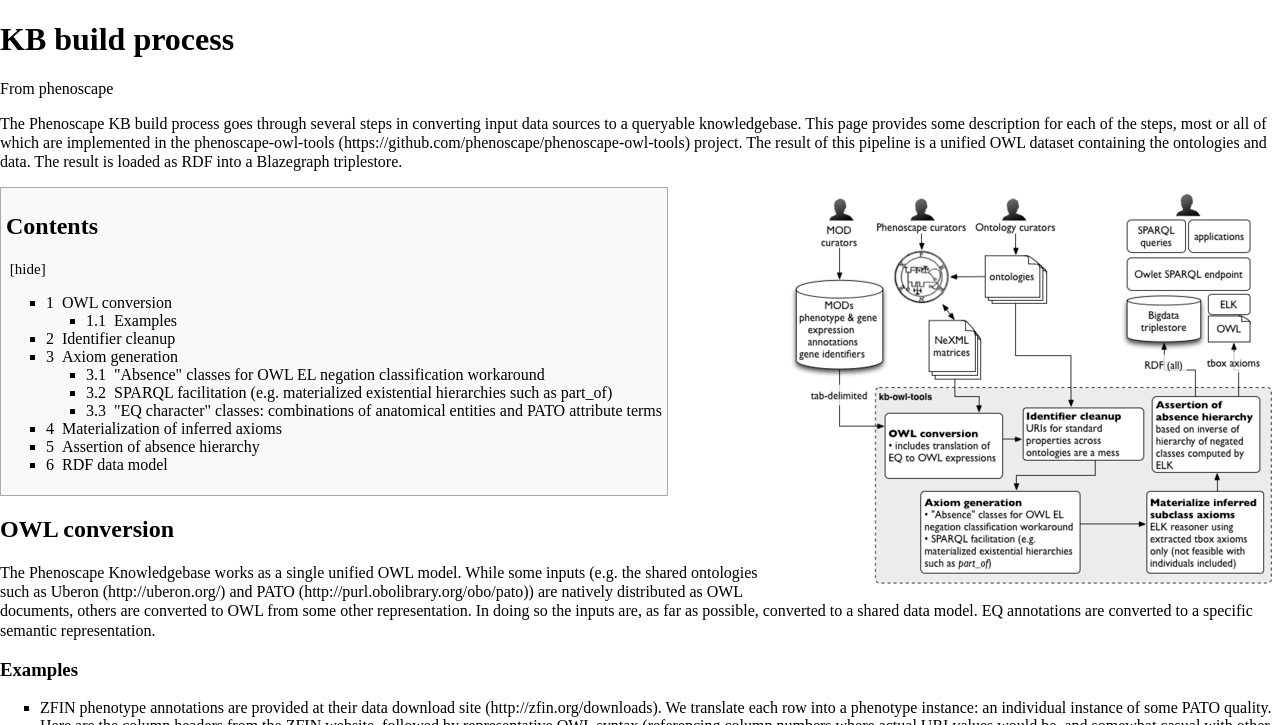Answer succinctly with a single word or phrase:
What is the result of the Phenoscape KB build process?

Unified OWL dataset